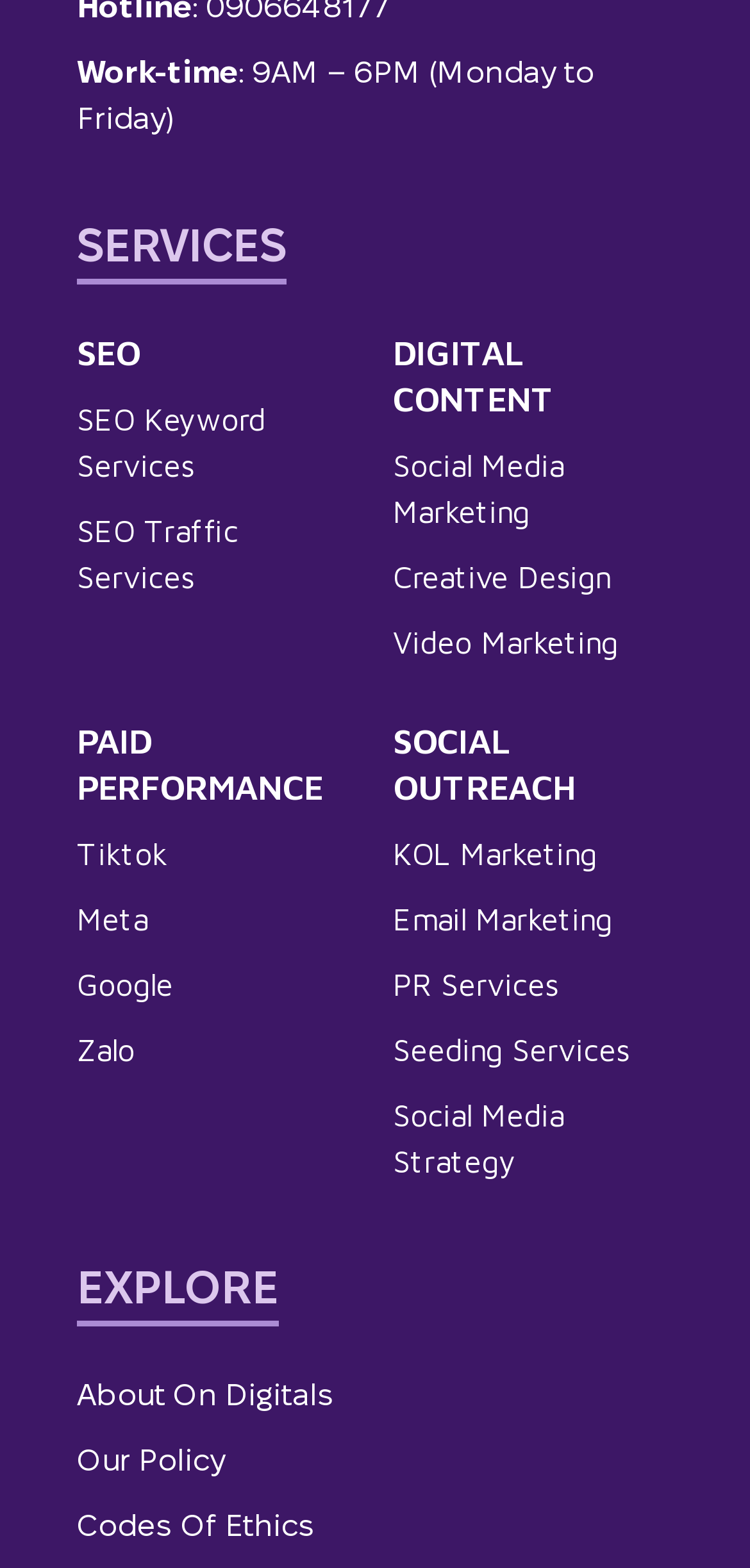Identify the bounding box for the UI element described as: "Google". Ensure the coordinates are four float numbers between 0 and 1, formatted as [left, top, right, bottom].

[0.103, 0.616, 0.231, 0.638]